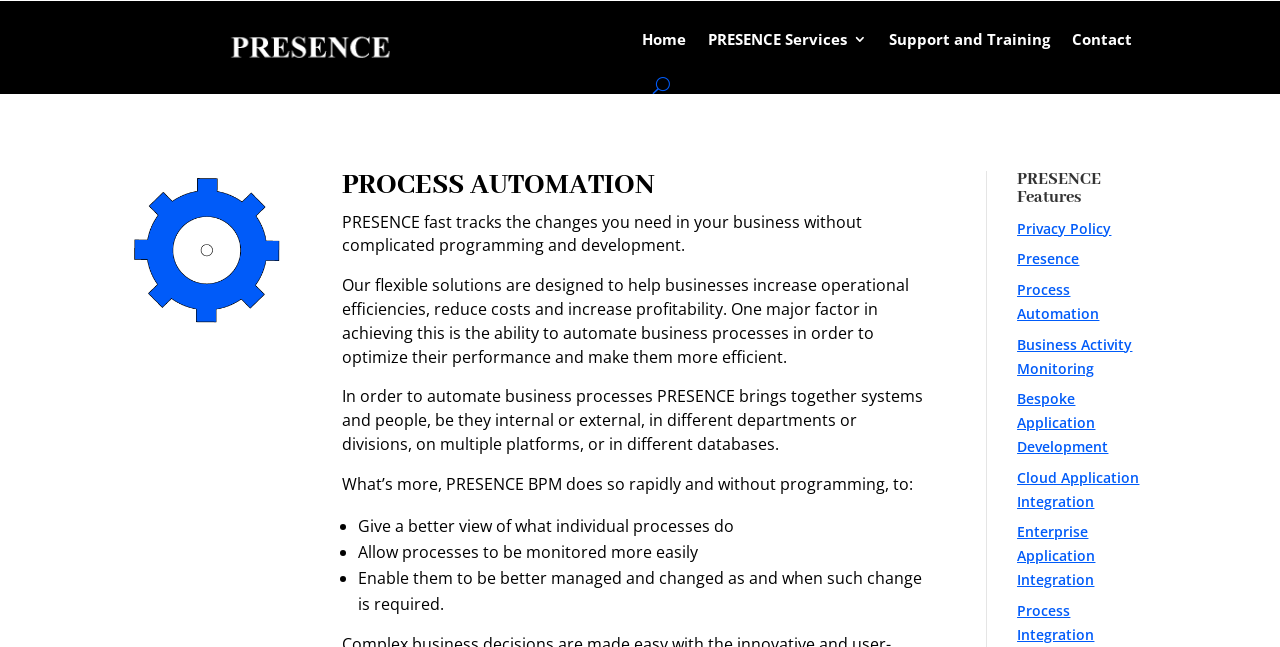What does PRESENCE fast track in business?
Please ensure your answer is as detailed and informative as possible.

According to the webpage, PRESENCE fast tracks the changes you need in your business without complicated programming and development, as stated in the StaticText element with ID 184.